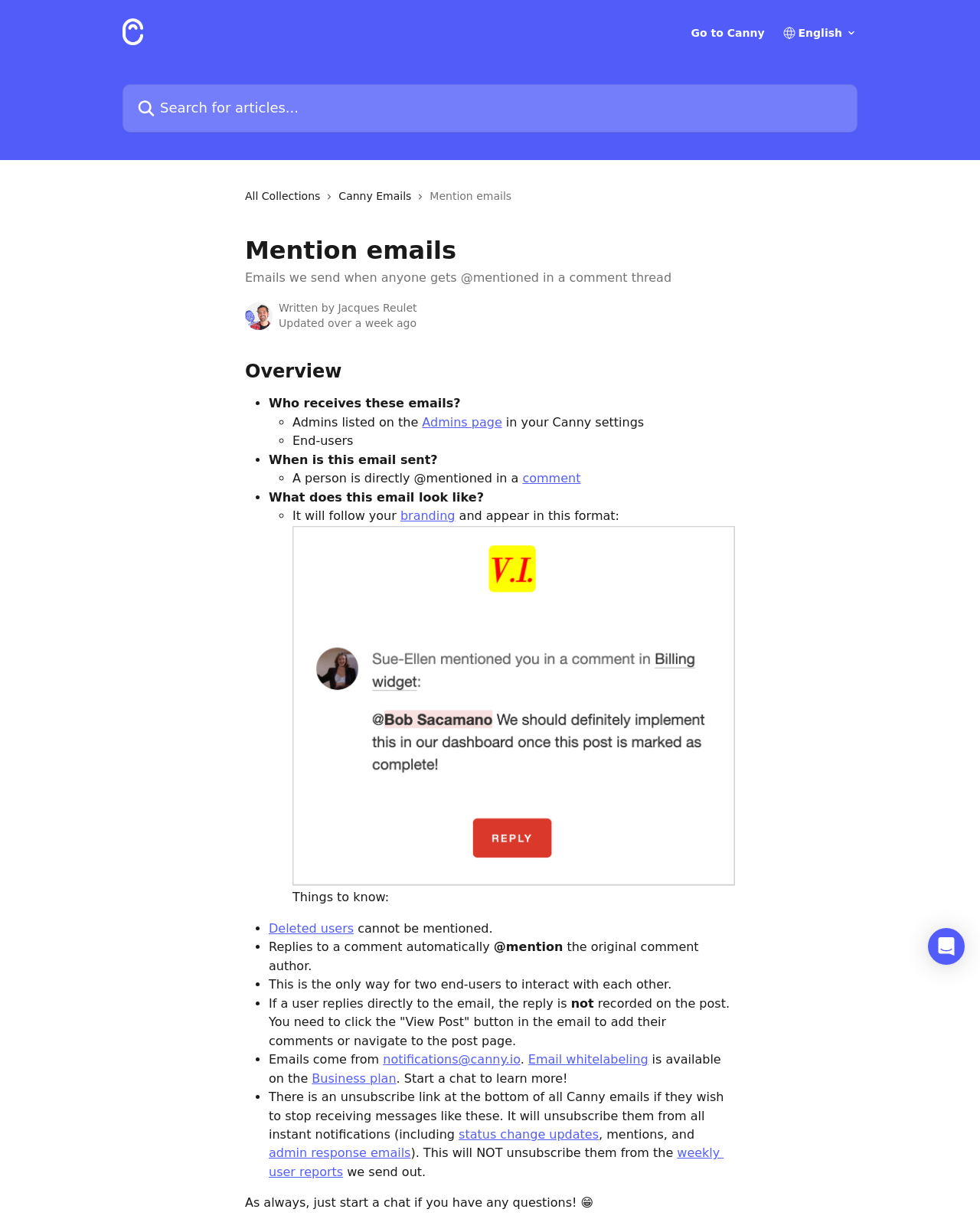What happens when a user replies directly to the email?
Using the information from the image, provide a comprehensive answer to the question.

The webpage states that if a user replies directly to the email, the reply is not recorded on the post. This is mentioned in the section 'Things to know:' which explains the behavior of replies to mention emails.